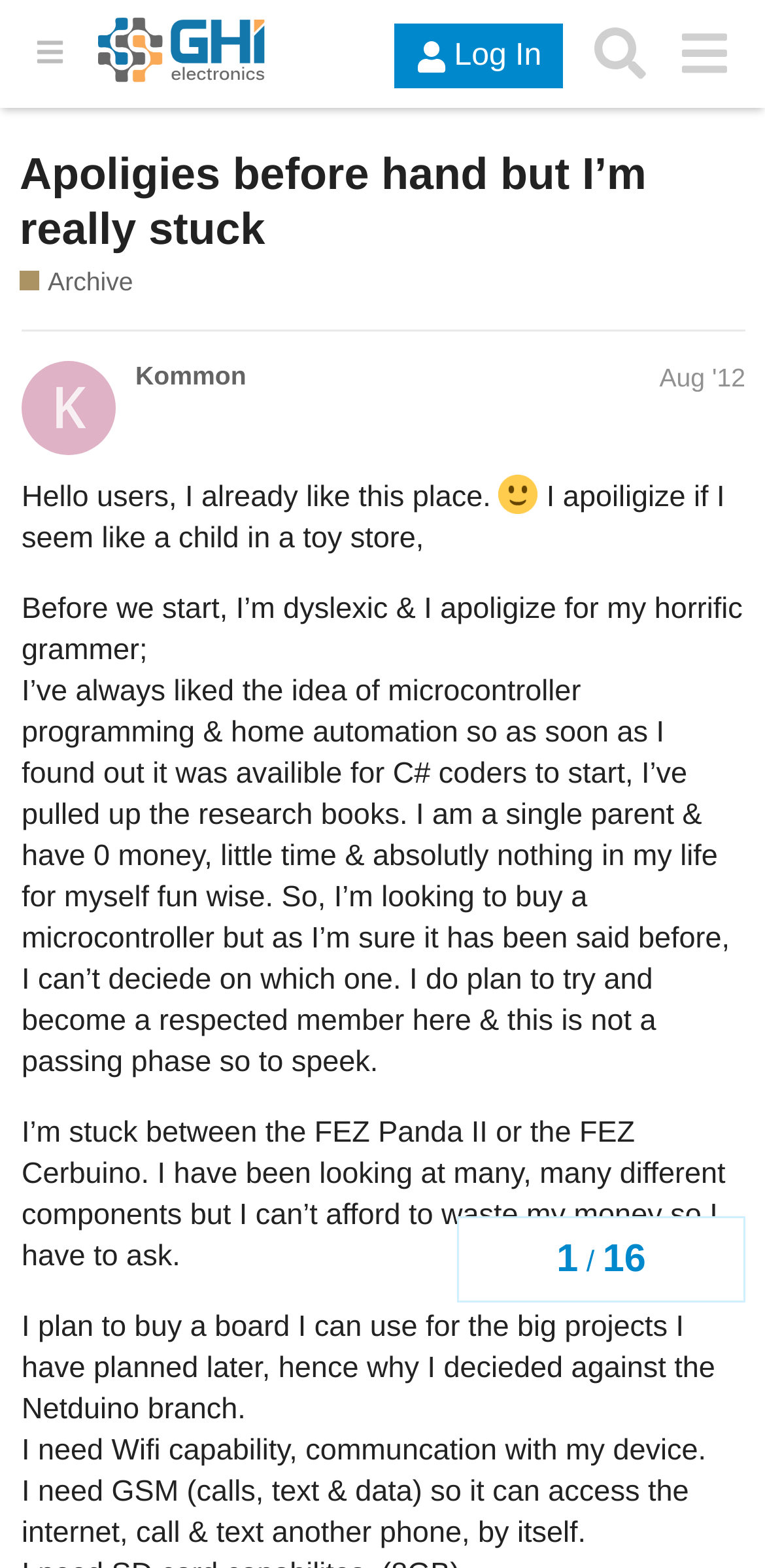What is the author of the post?
Use the information from the screenshot to give a comprehensive response to the question.

I determined the answer by looking at the link element with the text 'Kommon' which is a child of the heading element with the text 'Kommon Aug '12'.